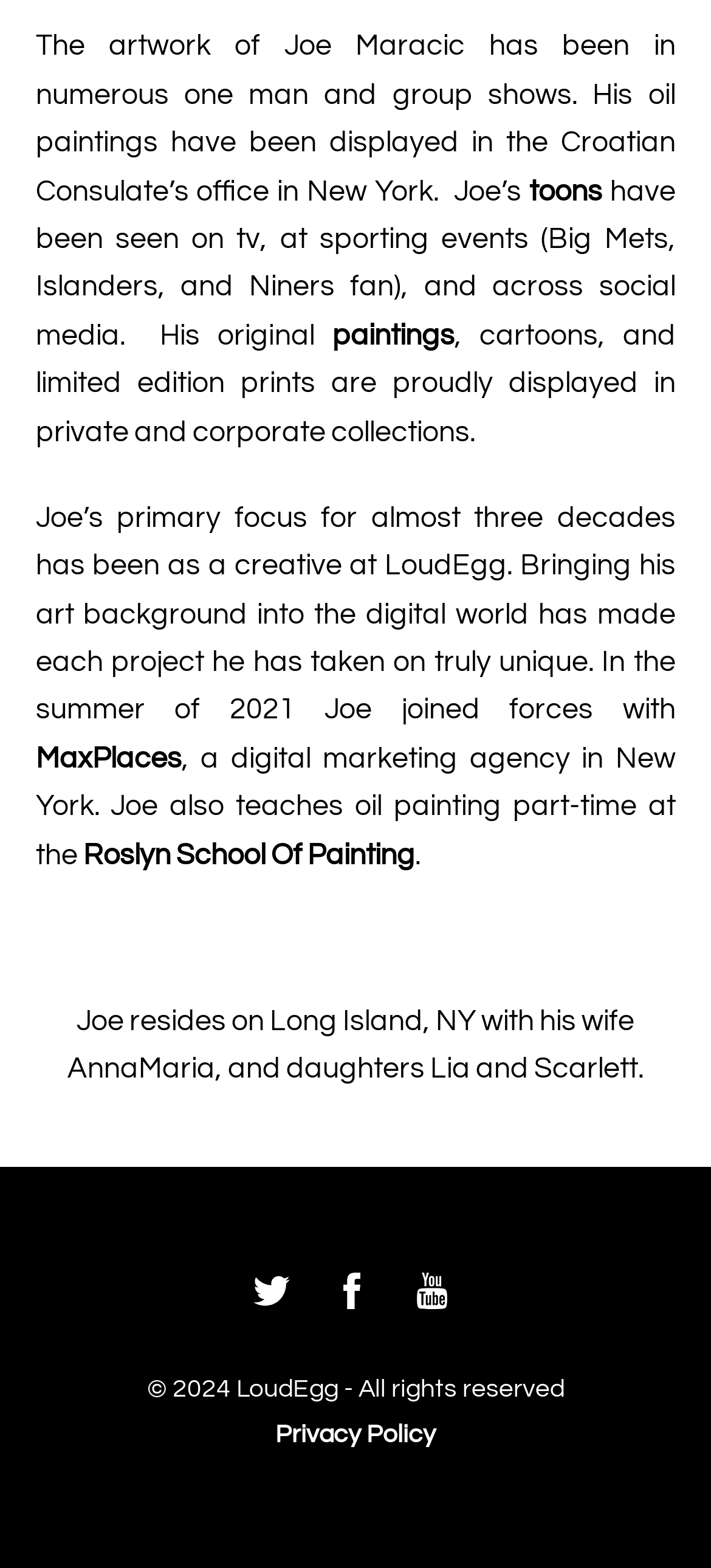Can you find the bounding box coordinates for the element that needs to be clicked to execute this instruction: "go to the Facebook page"? The coordinates should be given as four float numbers between 0 and 1, i.e., [left, top, right, bottom].

[0.444, 0.814, 0.546, 0.83]